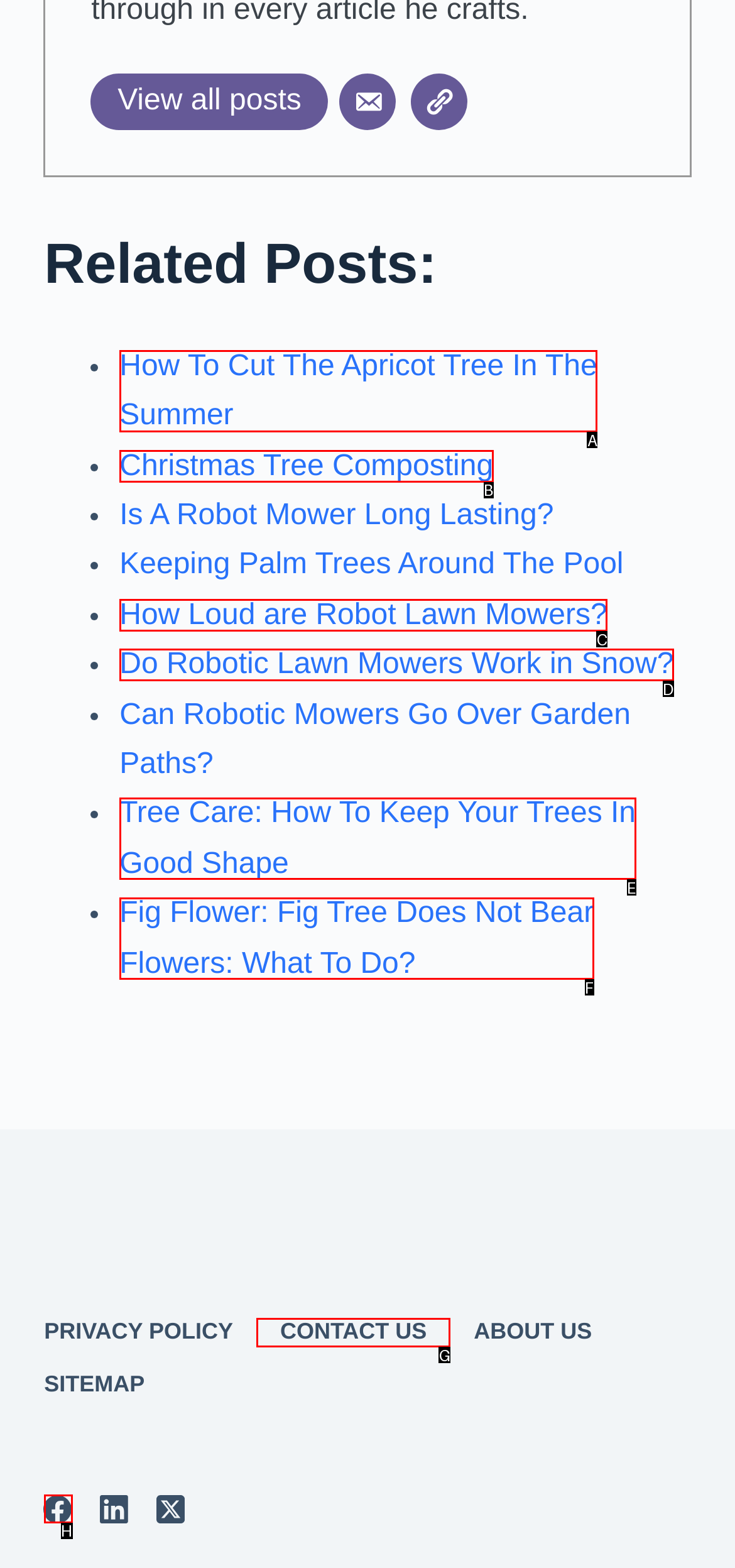Identify the HTML element to click to execute this task: Read about tree care Respond with the letter corresponding to the proper option.

E